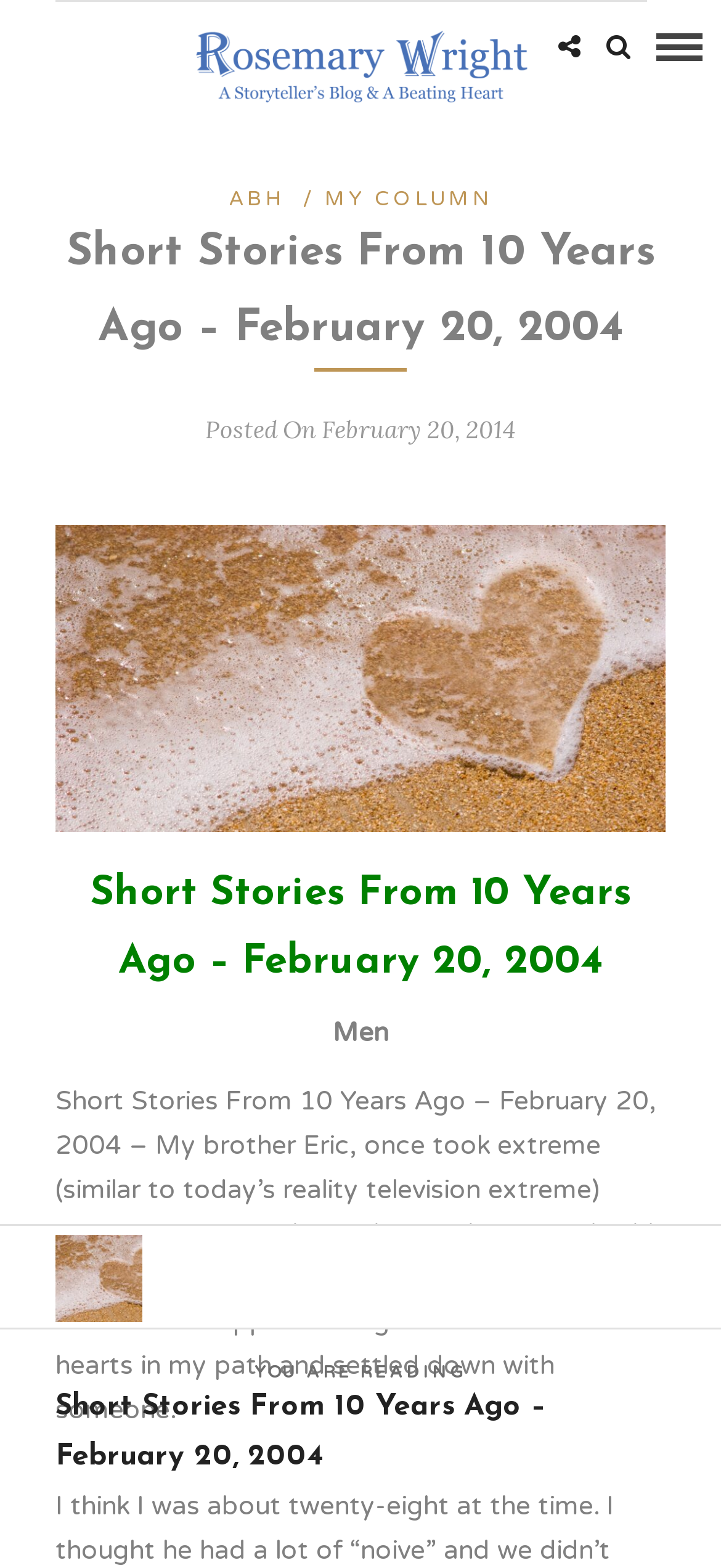Create a full and detailed caption for the entire webpage.

This webpage appears to be a blog post or article titled "Short Stories From 10 Years Ago – February 20, 2004 – Rosemary Wright". At the top of the page, there are four links, with three of them being icons and one being a text link. Below these links, there is a table layout element that spans the entire width of the page.

The main content of the page is divided into sections. The first section has a heading with the same title as the webpage, followed by a horizontal separator line. Below this, there is a static text element indicating the post date, "Posted On February 20, 2014".

The next section contains a link that spans most of the page width, followed by another heading with the same title as the webpage. Below this, there is a static text element with the title "Men", and then a longer static text element that appears to be the beginning of a short story. The story continues with another static text element that describes a personal anecdote about the author's brother.

At the bottom of the page, there is a static text element that reads "YOU ARE READING", followed by another heading with the same title as the webpage. Finally, there is a link icon at the bottom right corner of the page.

Overall, the webpage has a simple layout with a focus on presenting a short story or personal anecdote.